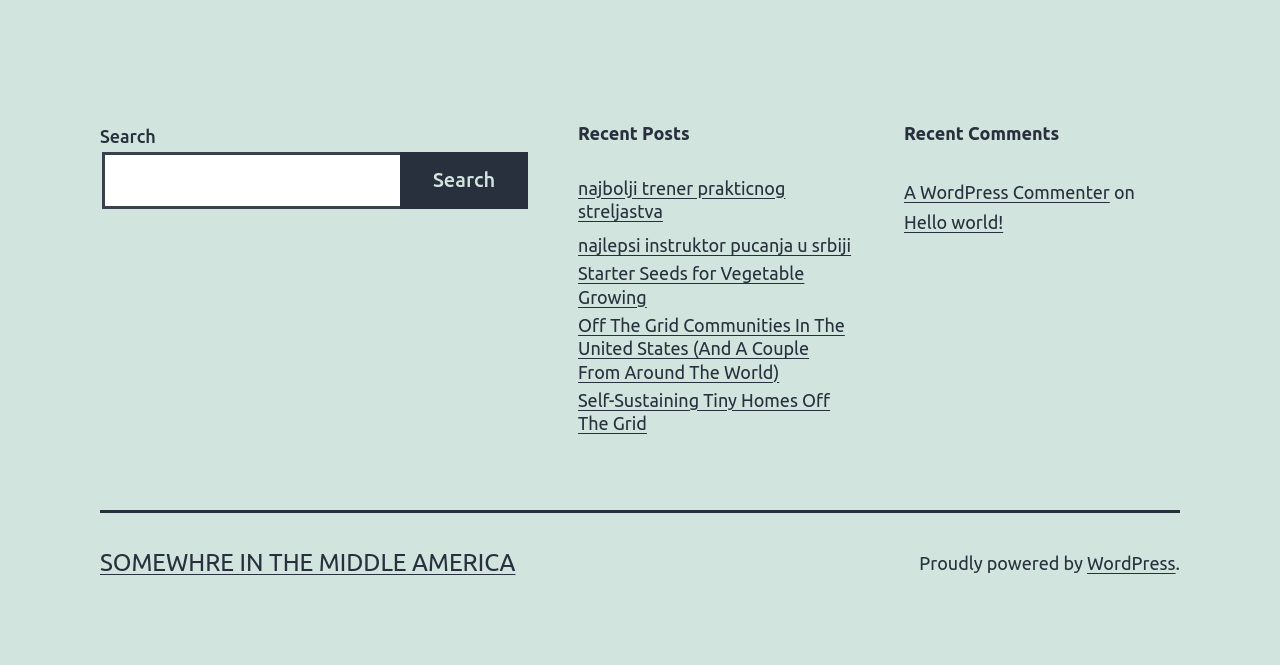Please specify the bounding box coordinates of the element that should be clicked to execute the given instruction: 'Learn more about WordPress'. Ensure the coordinates are four float numbers between 0 and 1, expressed as [left, top, right, bottom].

[0.849, 0.832, 0.918, 0.862]